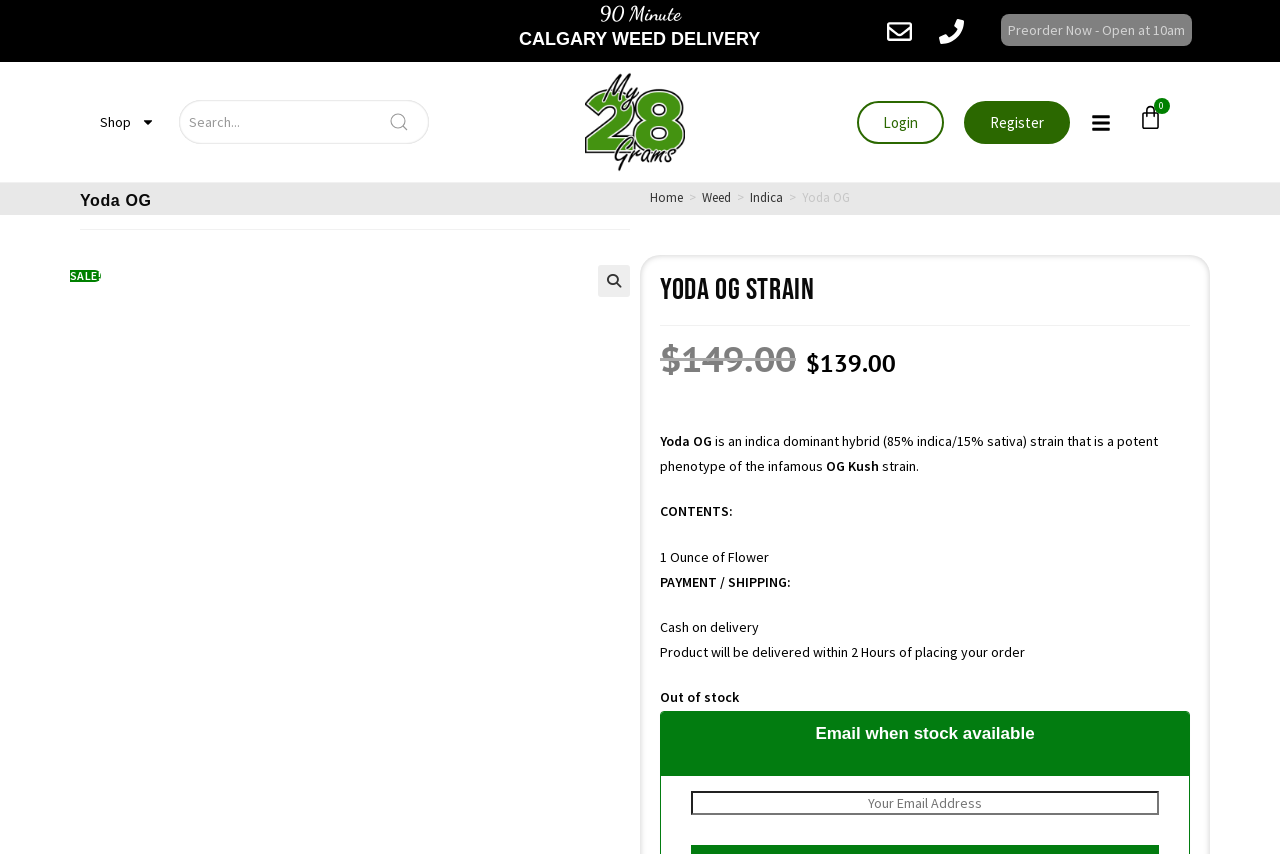Return the bounding box coordinates of the UI element that corresponds to this description: "name="cwgstock_email" placeholder="Your Email Address"". The coordinates must be given as four float numbers in the range of 0 and 1, [left, top, right, bottom].

[0.54, 0.927, 0.905, 0.955]